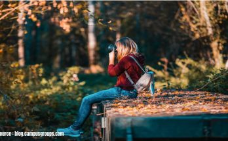What is beside the woman?
Using the details shown in the screenshot, provide a comprehensive answer to the question.

The stylish backpack is resting beside the woman, indicating that she has packed her essentials for her photography expedition and is ready to explore the forest.